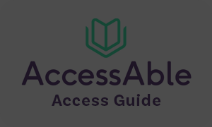What does the logo symbolize?
Please respond to the question with a detailed and thorough explanation.

The stylized open book icon in the logo symbolizes knowledge and information accessibility, which is the core purpose of the AccessAble Access Guide.